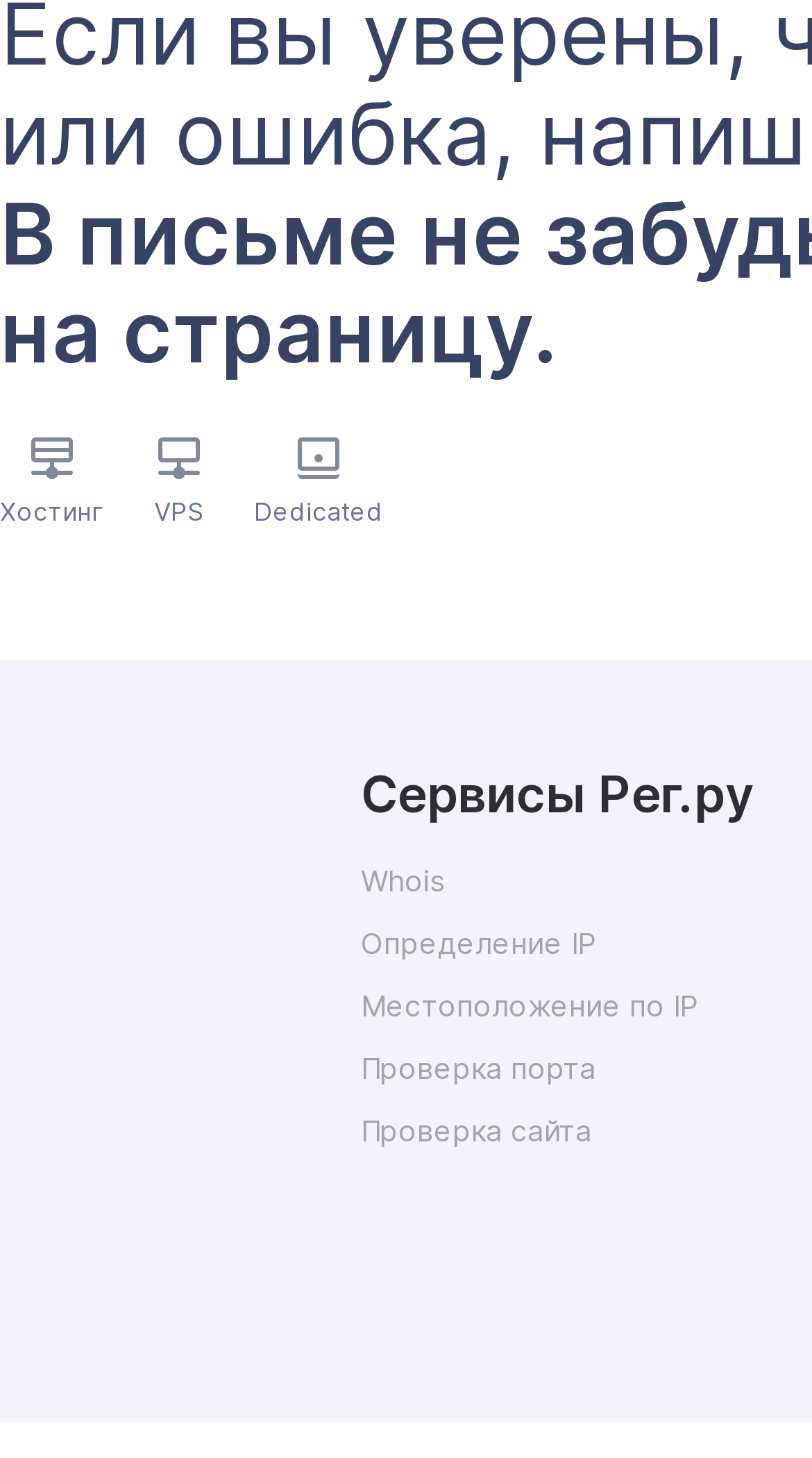Can you find the bounding box coordinates for the element that needs to be clicked to execute this instruction: "View the page"? The coordinates should be given as four float numbers between 0 and 1, i.e., [left, top, right, bottom].

None